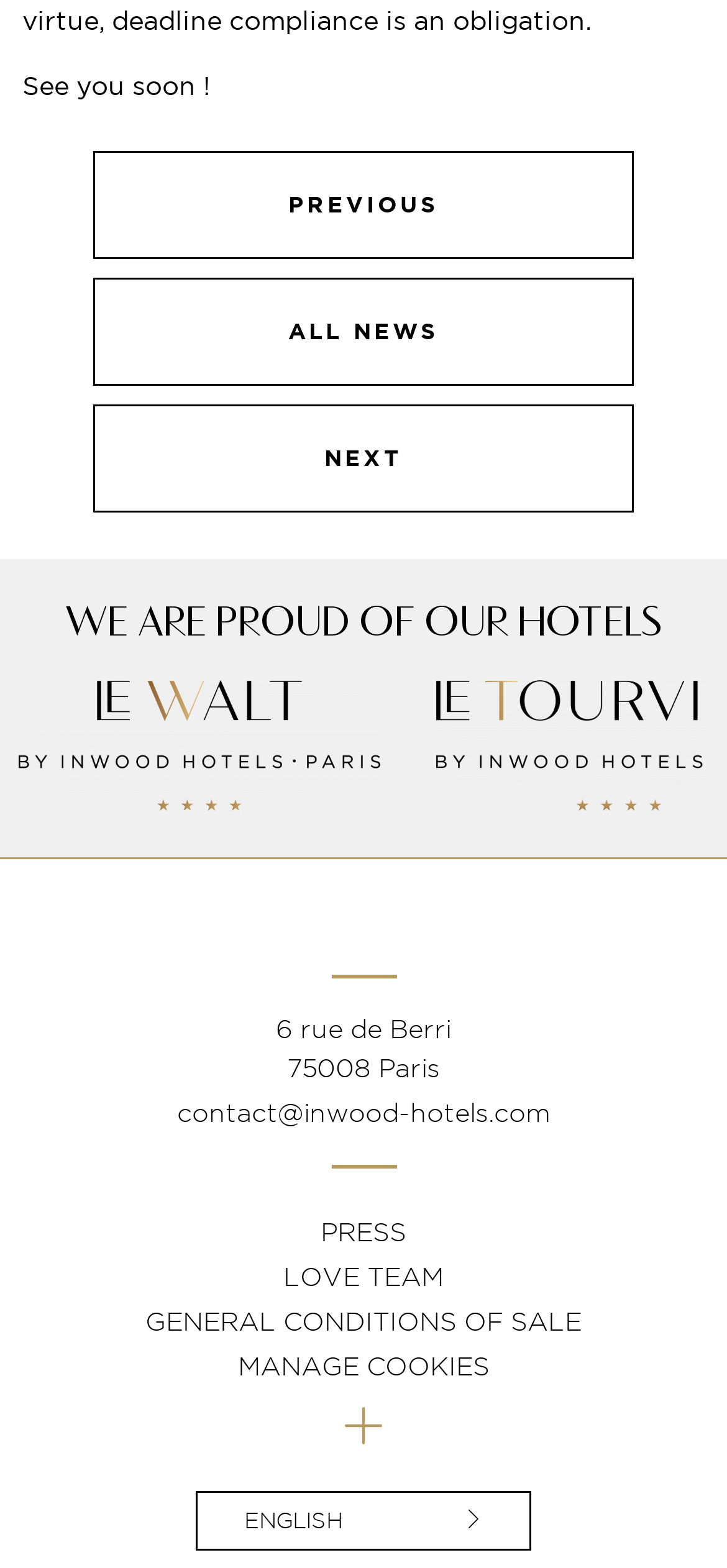Based on what you see in the screenshot, provide a thorough answer to this question: What is the address of the hotel?

The answer can be found by looking at the static text elements located below the image of the hotel, which provide the address information.